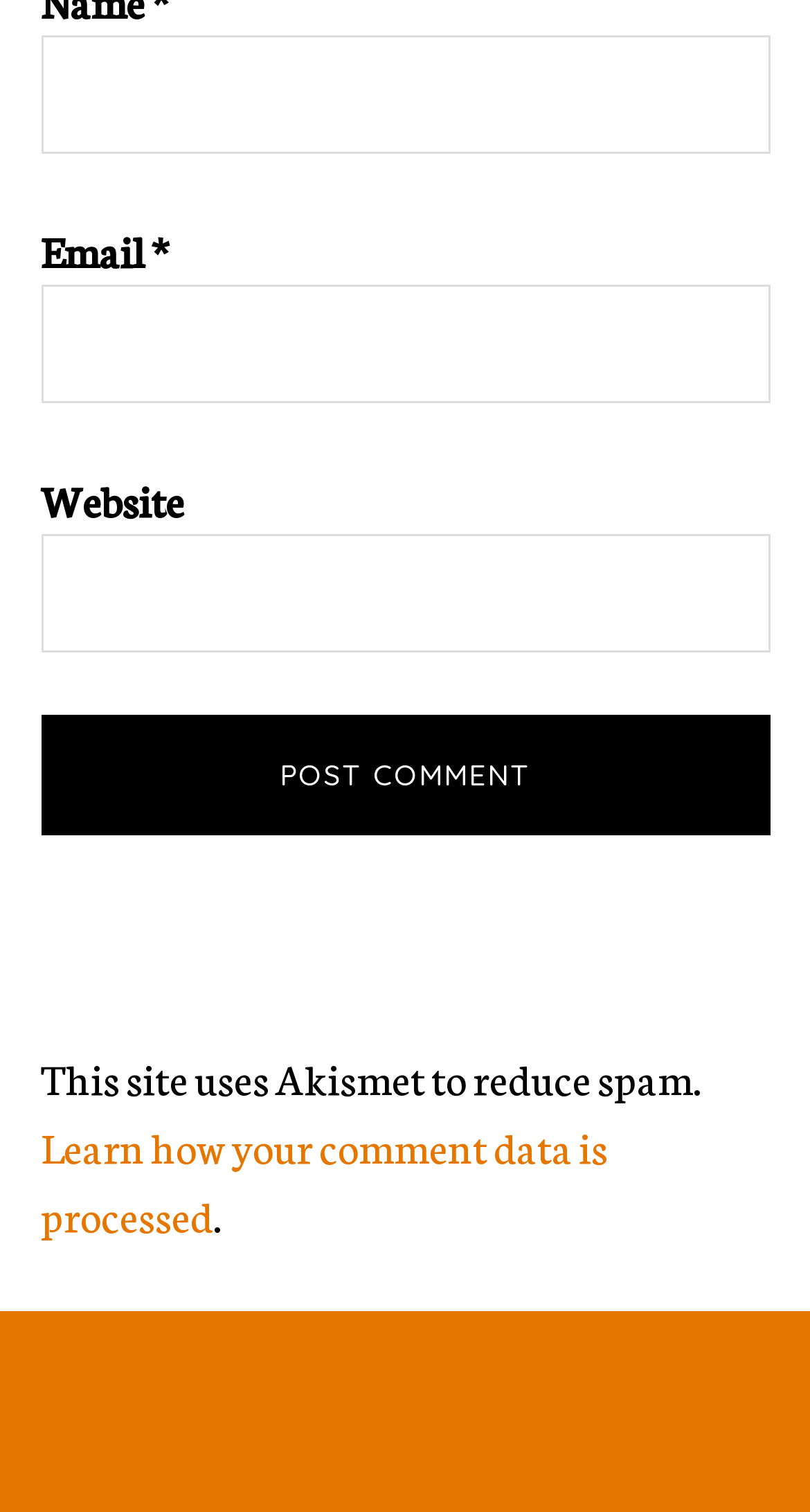Find the bounding box of the UI element described as: "Genesis Framework". The bounding box coordinates should be given as four float values between 0 and 1, i.e., [left, top, right, bottom].

None